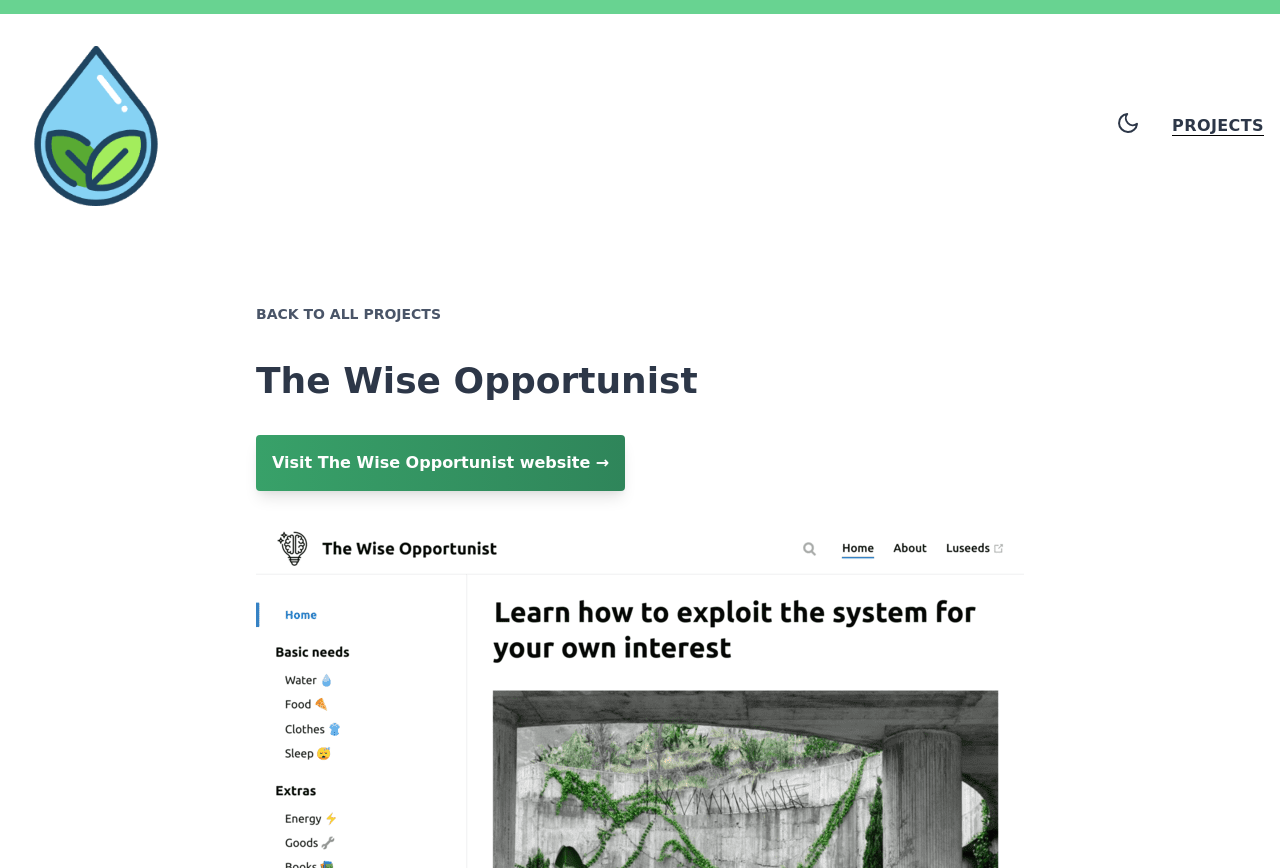Locate and generate the text content of the webpage's heading.

The Wise Opportunist